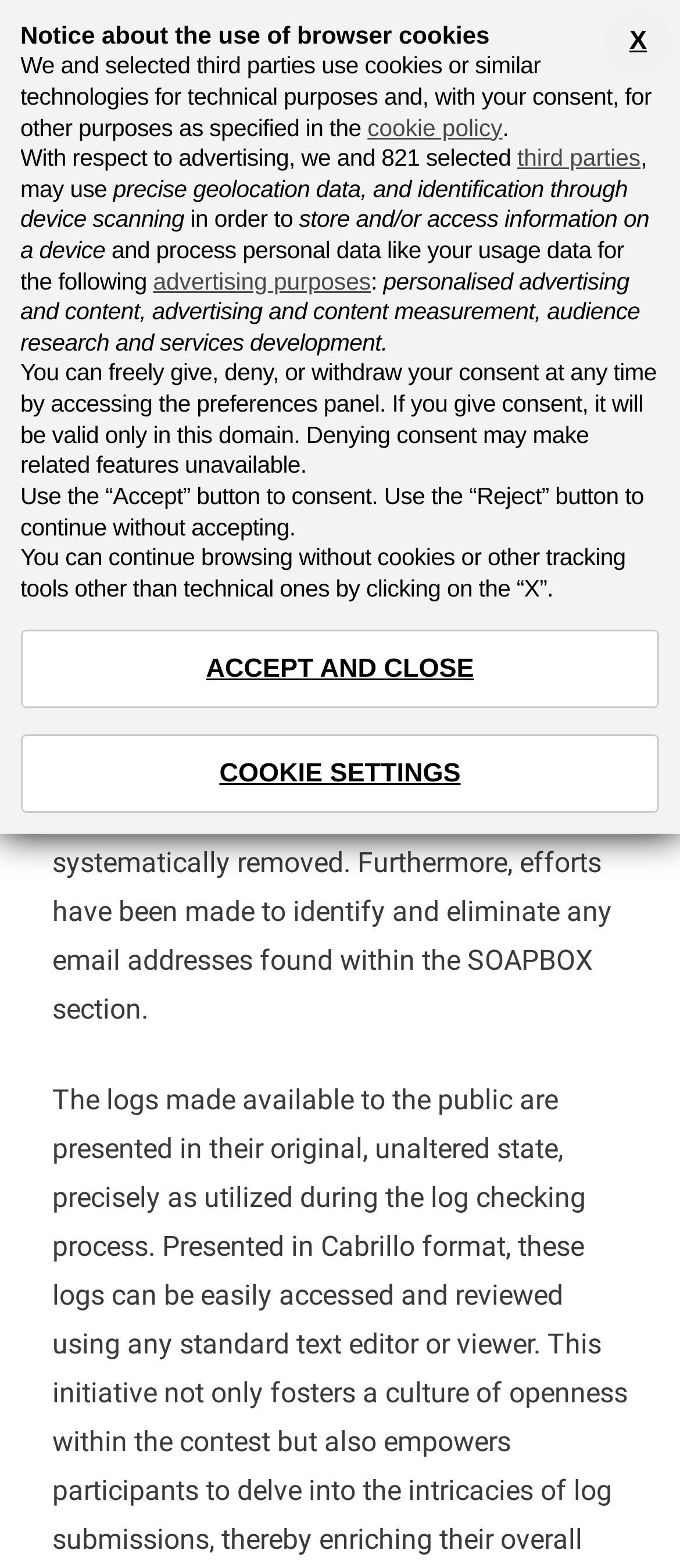Can you specify the bounding box coordinates of the area that needs to be clicked to fulfill the following instruction: "Visit the EUDX-Contest homepage"?

[0.31, 0.006, 0.69, 0.038]